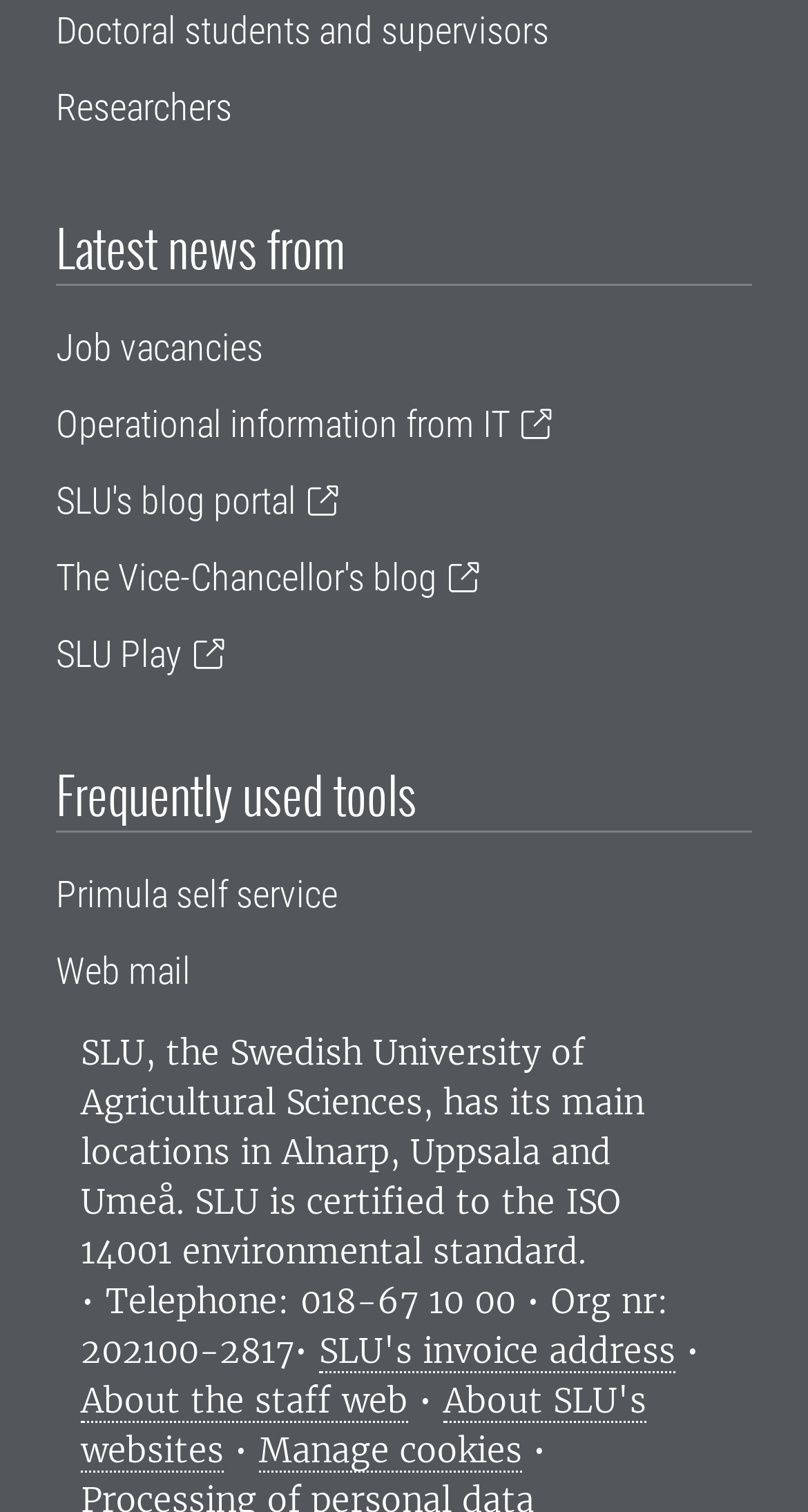Please specify the bounding box coordinates of the area that should be clicked to accomplish the following instruction: "Go to job vacancies". The coordinates should consist of four float numbers between 0 and 1, i.e., [left, top, right, bottom].

[0.069, 0.215, 0.326, 0.244]